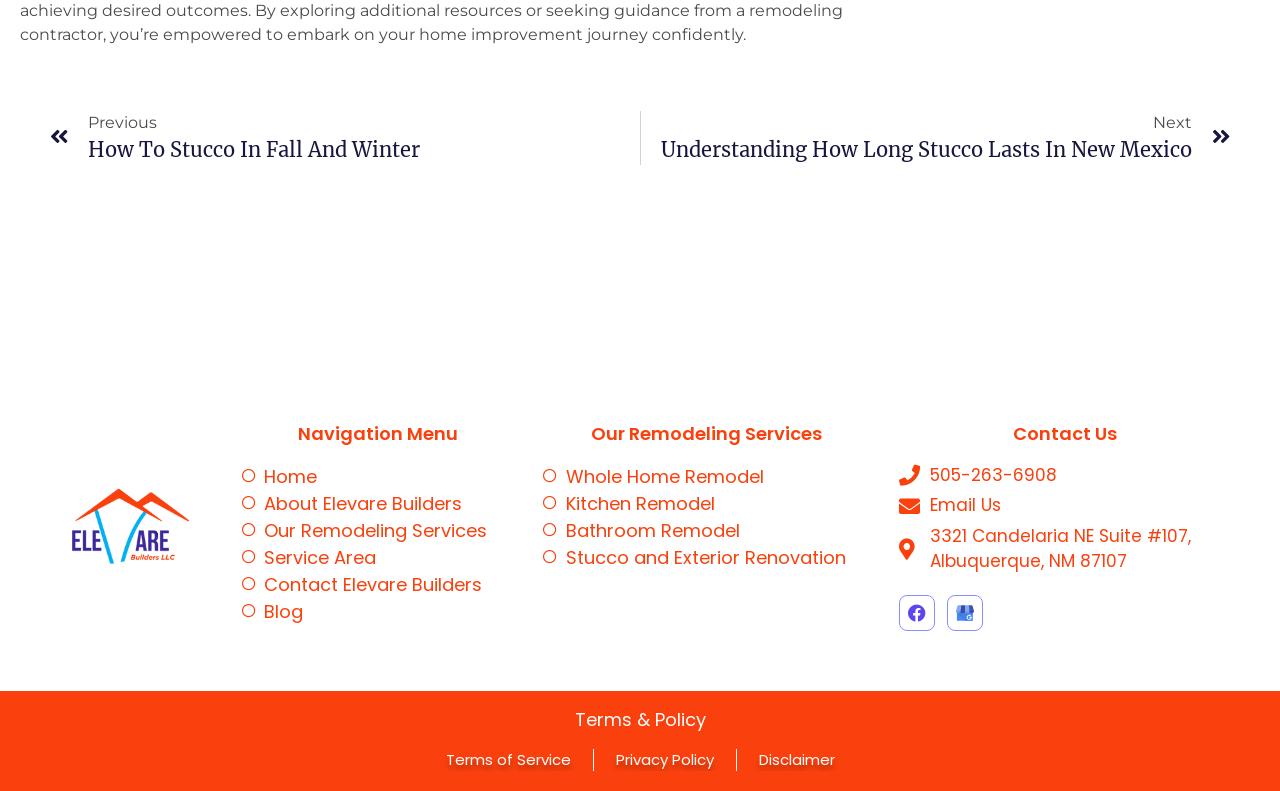Reply to the question with a single word or phrase:
What services does Elevare Builders offer?

Whole Home Remodel, Kitchen Remodel, Bathroom Remodel, Stucco and Exterior Renovation